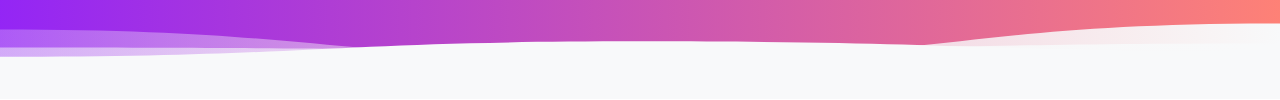Give a detailed account of the visual elements in the image.

The image features a visually appealing gradient background transitioning from a rich purple through magenta and into a soft pink, culminating in a clean white foreground. This design element enhances the overall aesthetic of the webpage dedicated to "Companion Care Services – At Home Personal Care." The gradient evokes a sense of warmth and comfort, aligning seamlessly with the theme of personal care and support as it seeks to foster a welcoming atmosphere. Such visuals are instrumental in capturing attention and conveying the emotional reassurance that comes with professional caregiving services aimed at assisting individuals in maintaining their independence and well-being at home.